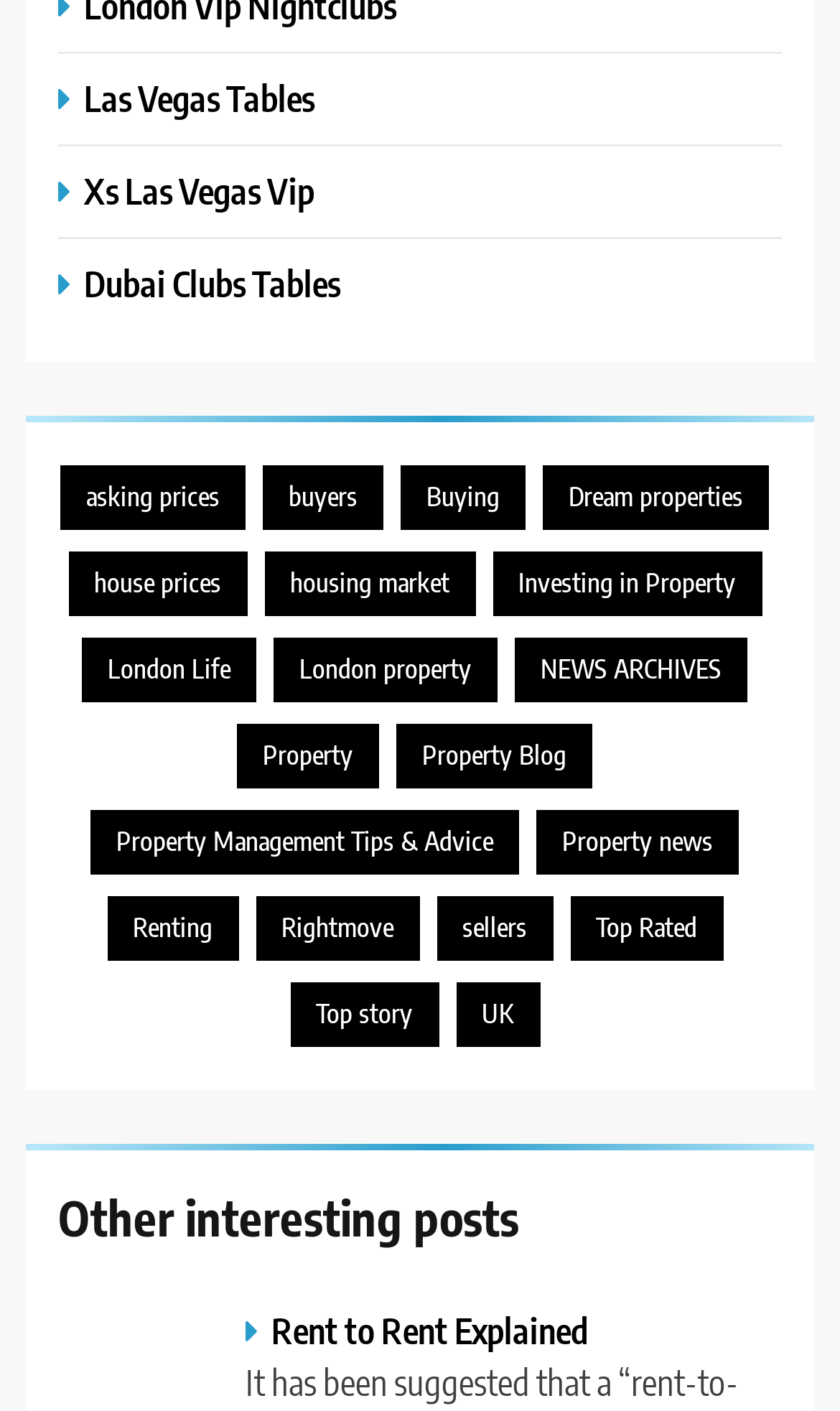How many links are related to London?
By examining the image, provide a one-word or phrase answer.

3